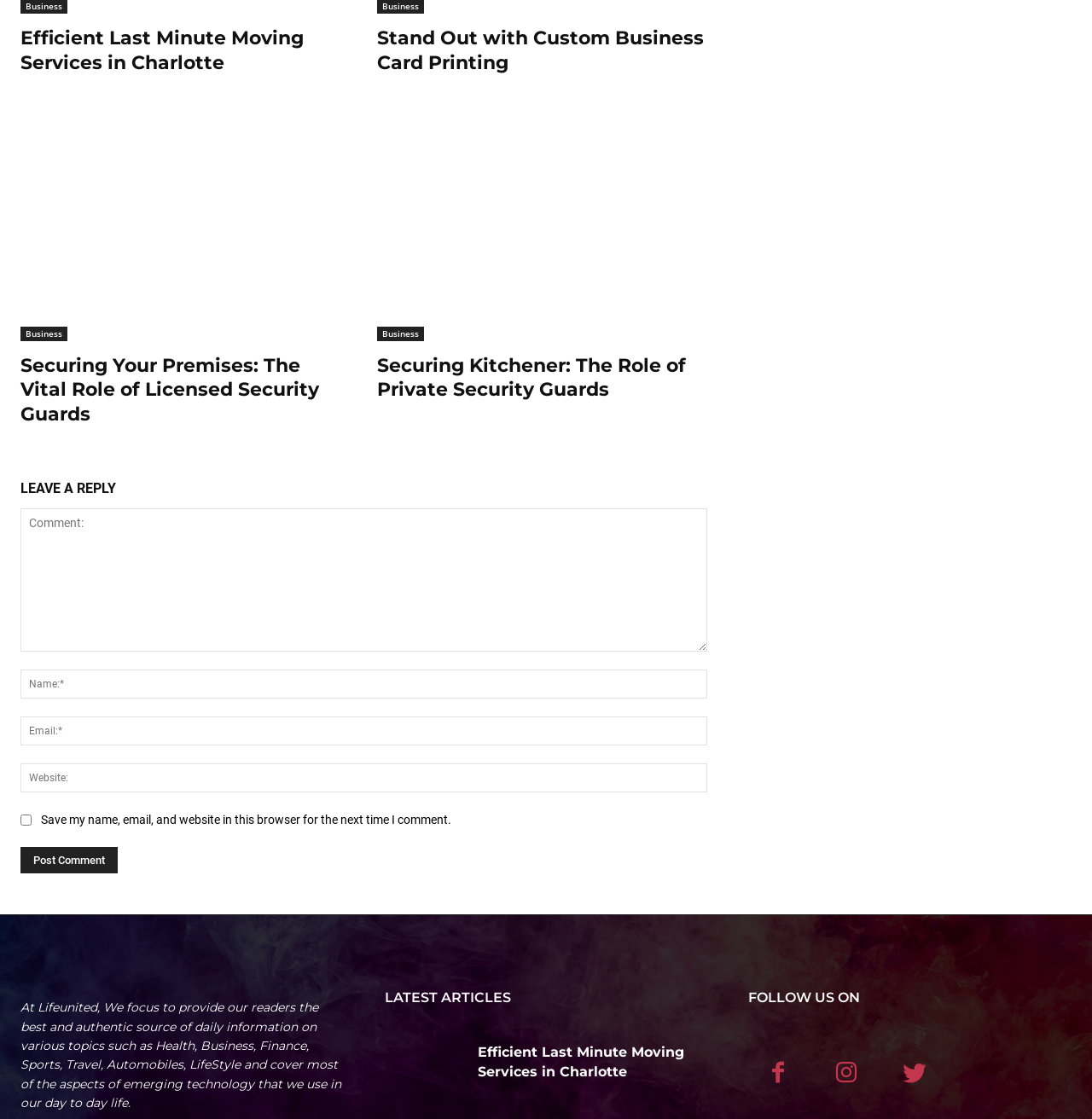What is the purpose of the form at the bottom?
Based on the visual, give a brief answer using one word or a short phrase.

To leave a comment